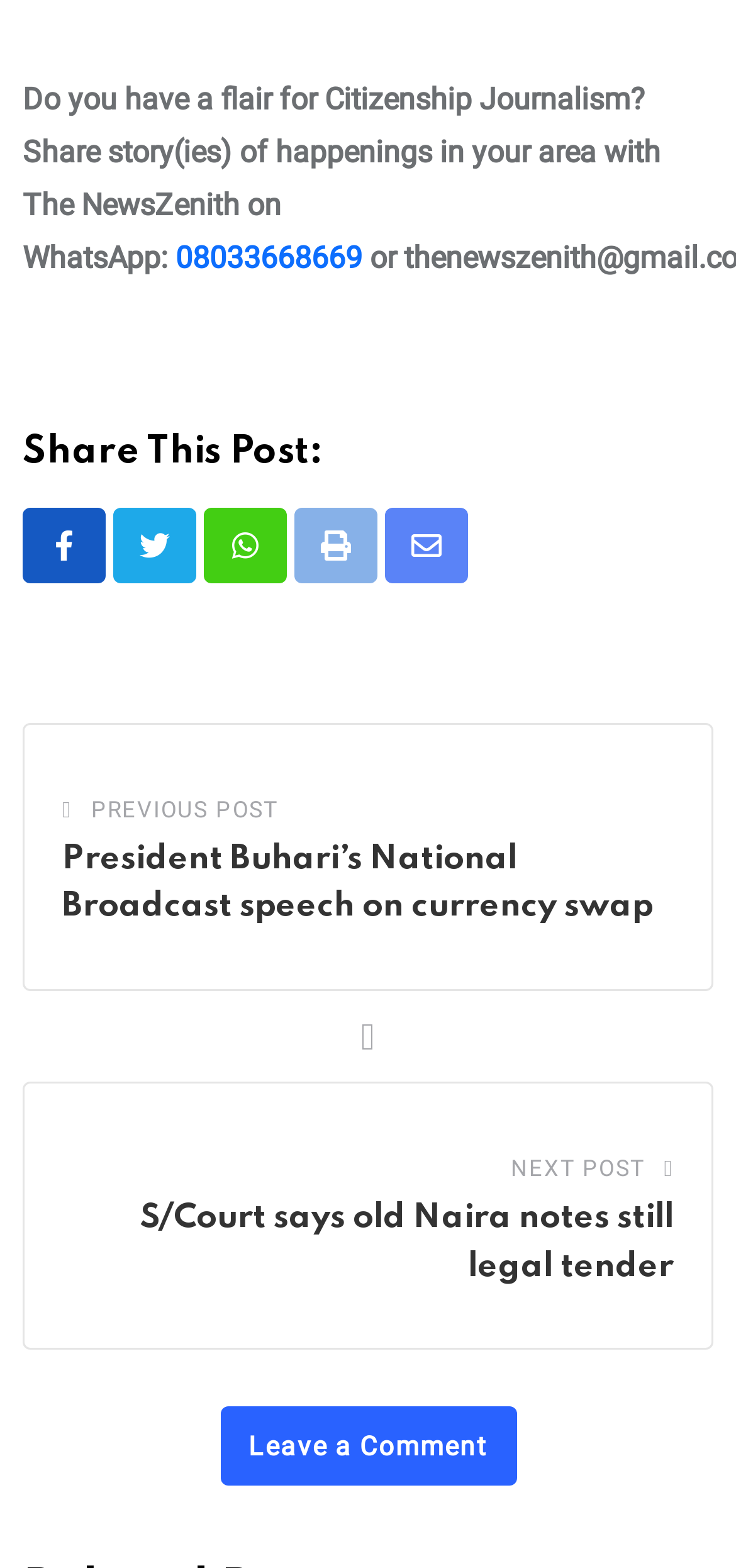Locate the bounding box coordinates of the area you need to click to fulfill this instruction: 'Leave a comment'. The coordinates must be in the form of four float numbers ranging from 0 to 1: [left, top, right, bottom].

[0.299, 0.897, 0.701, 0.948]